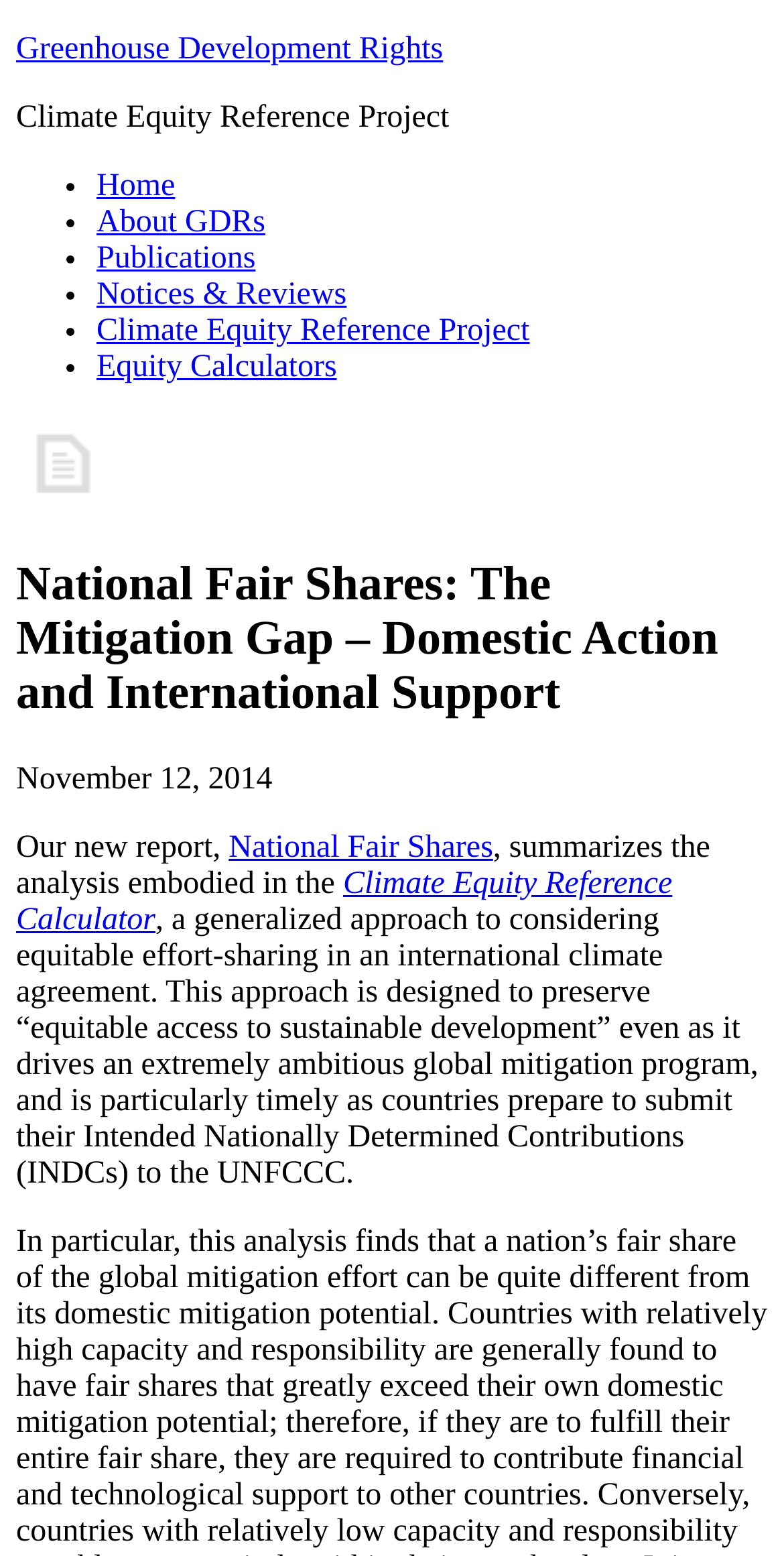Can you determine the main header of this webpage?

National Fair Shares: The Mitigation Gap – Domestic Action and International Support